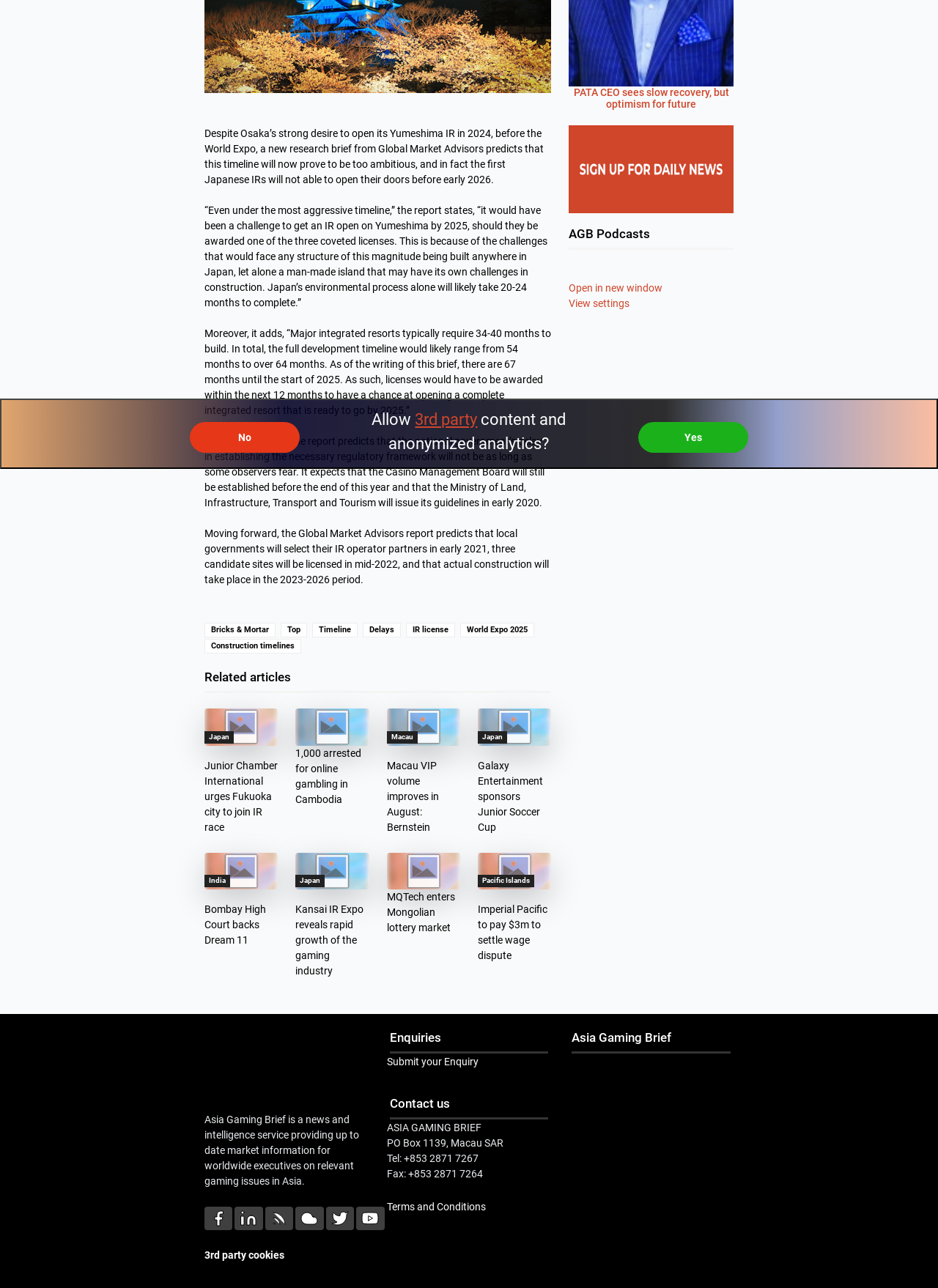Identify the bounding box for the UI element described as: "title="View our Facebook page"". The coordinates should be four float numbers between 0 and 1, i.e., [left, top, right, bottom].

[0.218, 0.94, 0.248, 0.949]